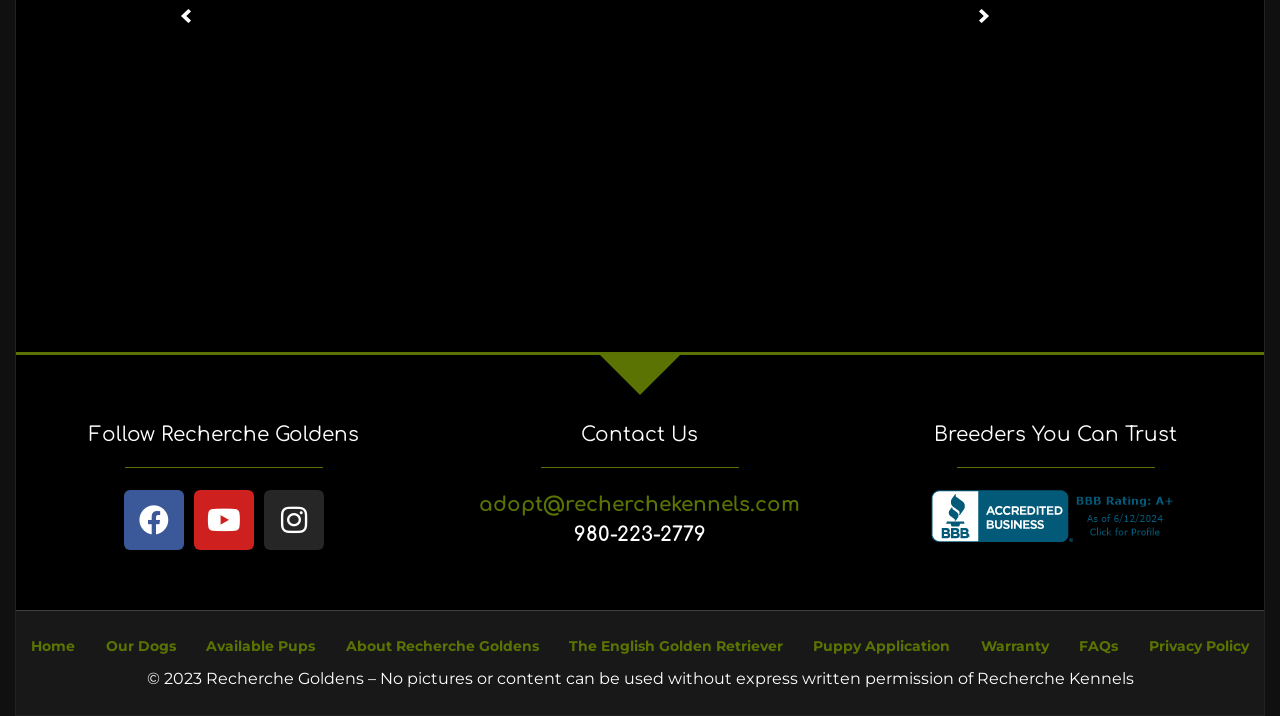Please respond in a single word or phrase: 
What is the BBB Business Review link for?

Dog Breeders in Statesville NC